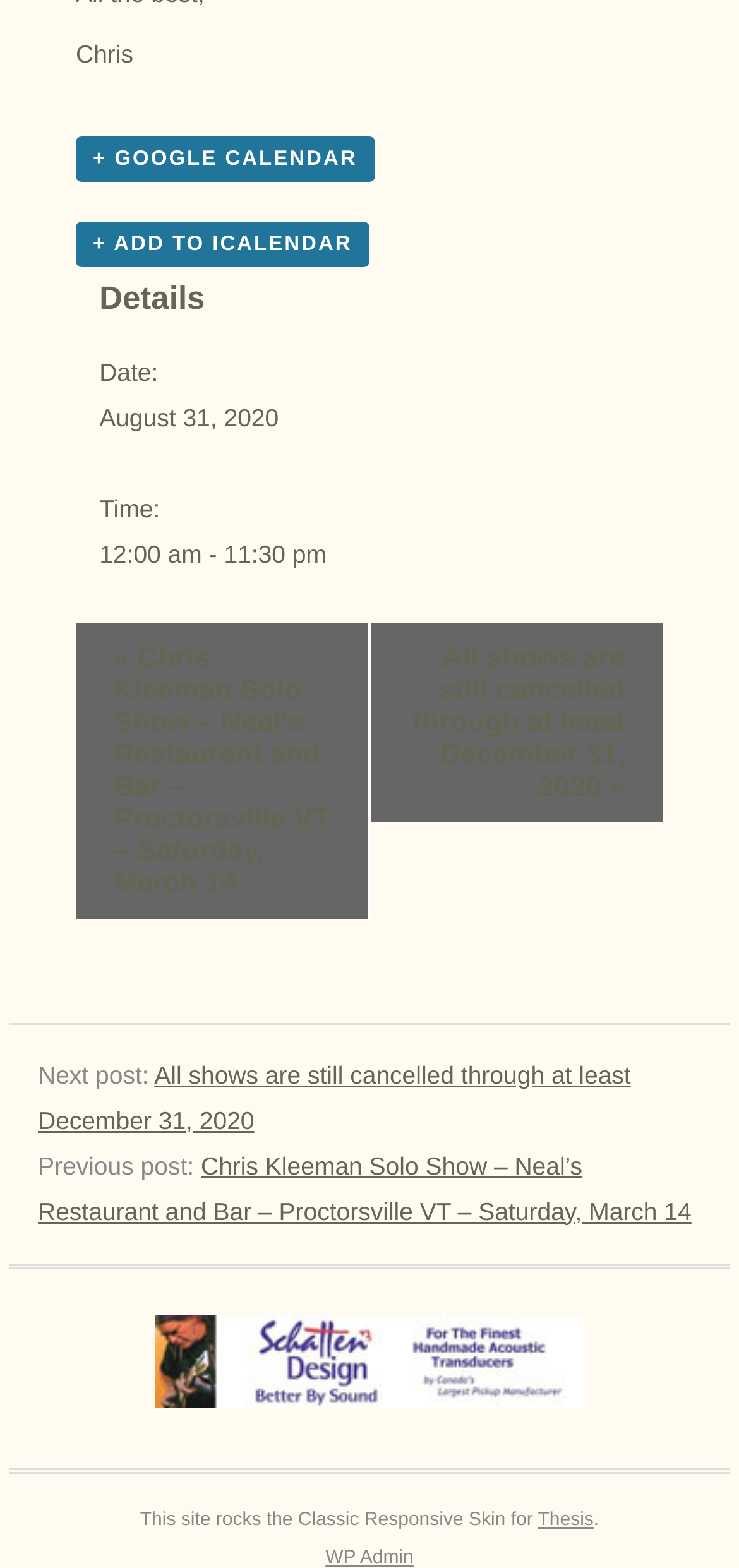What is the event date?
Kindly offer a detailed explanation using the data available in the image.

The event date can be found in the 'Details' section, which is a heading element. Under this section, there is a description list that contains the event details. The first term in the list is 'Date:', and its corresponding detail is '2020-08-31', which is an abbreviation that expands to 'August 31, 2020'.